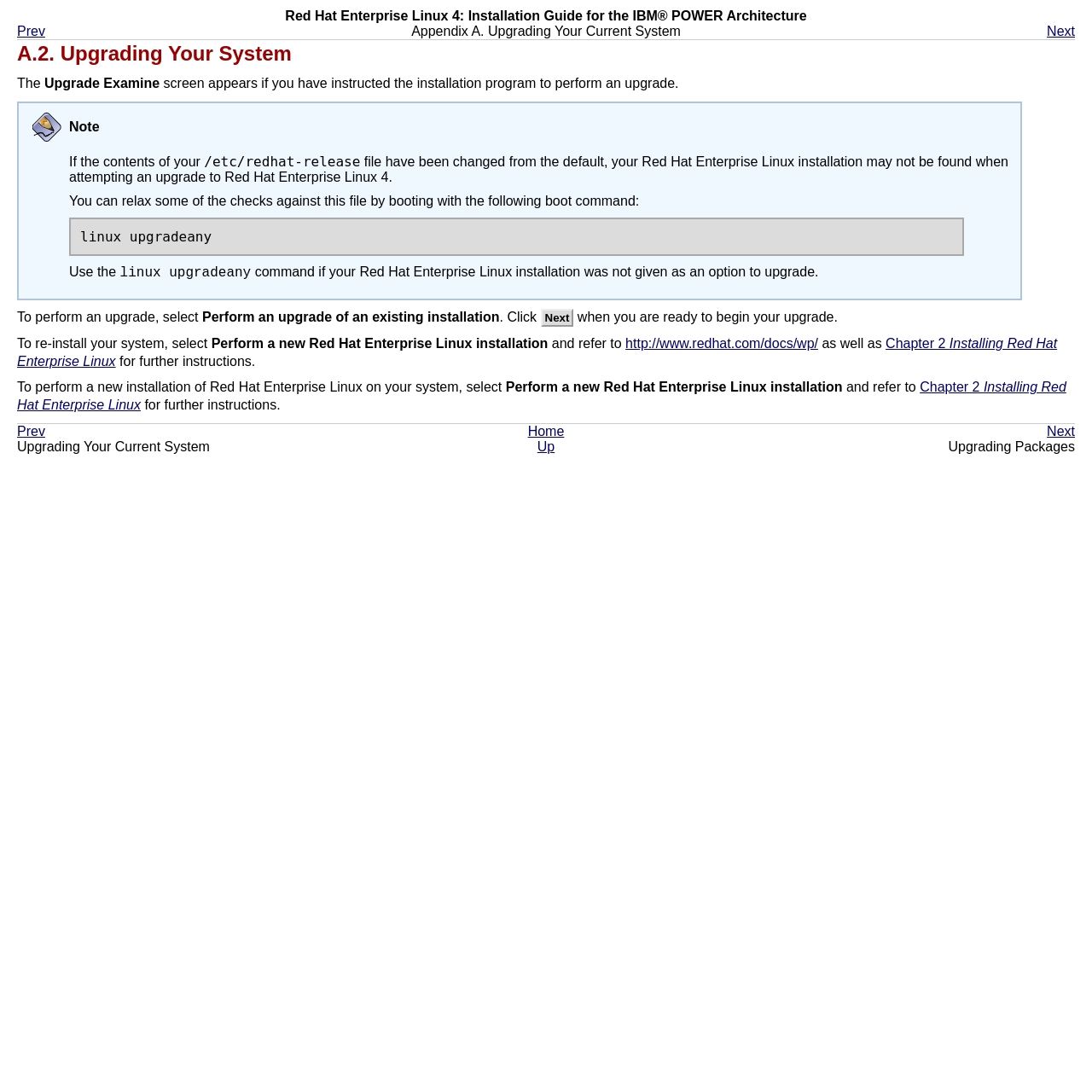Can you specify the bounding box coordinates for the region that should be clicked to fulfill this instruction: "Chat now".

None